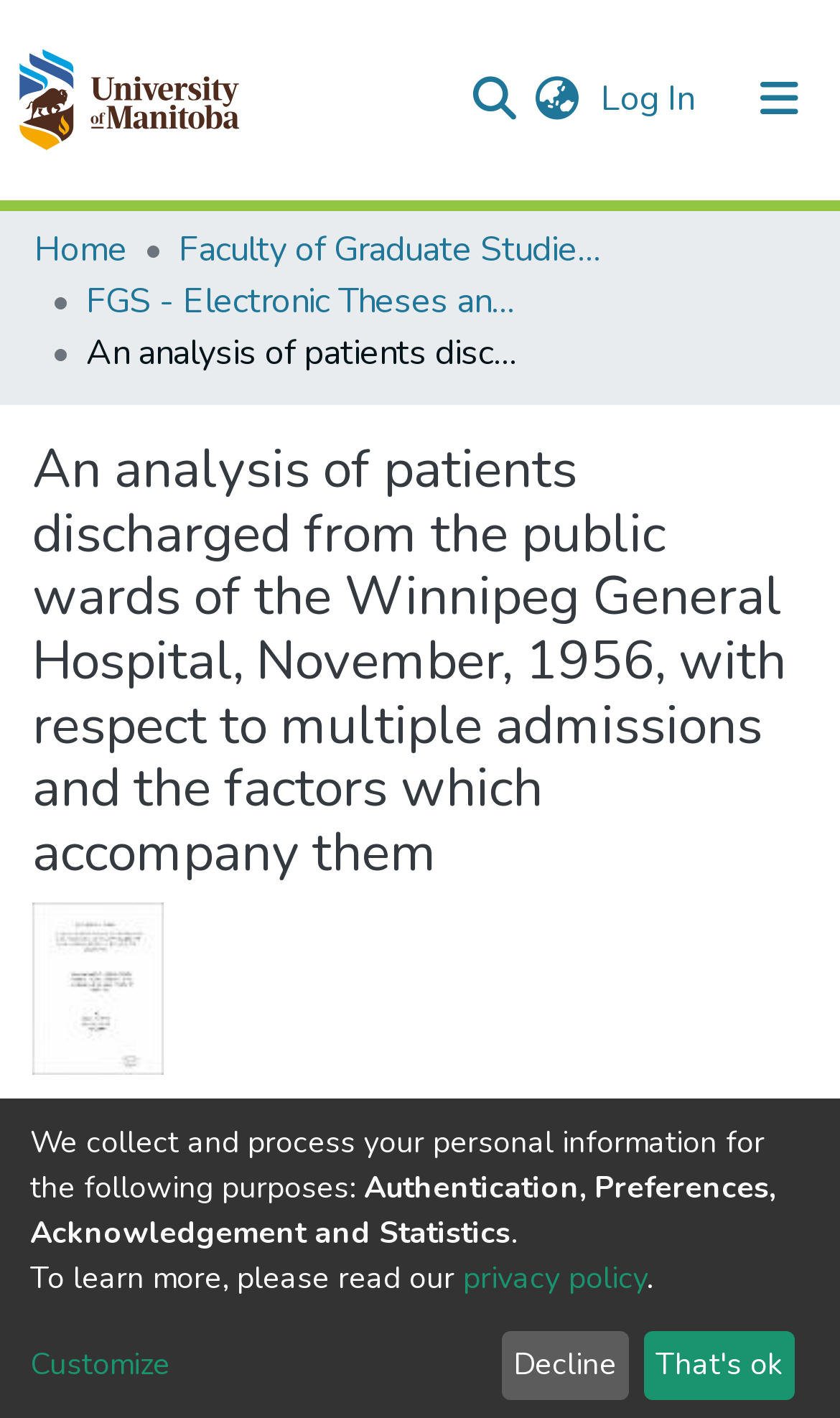What is the name of the hospital mentioned?
Using the image as a reference, deliver a detailed and thorough answer to the question.

The name of the hospital is mentioned in the main heading of the webpage, which is 'An analysis of patients discharged from the public wards of the Winnipeg General Hospital, November, 1956, with respect to multiple admissions and the factors which accompany them'.